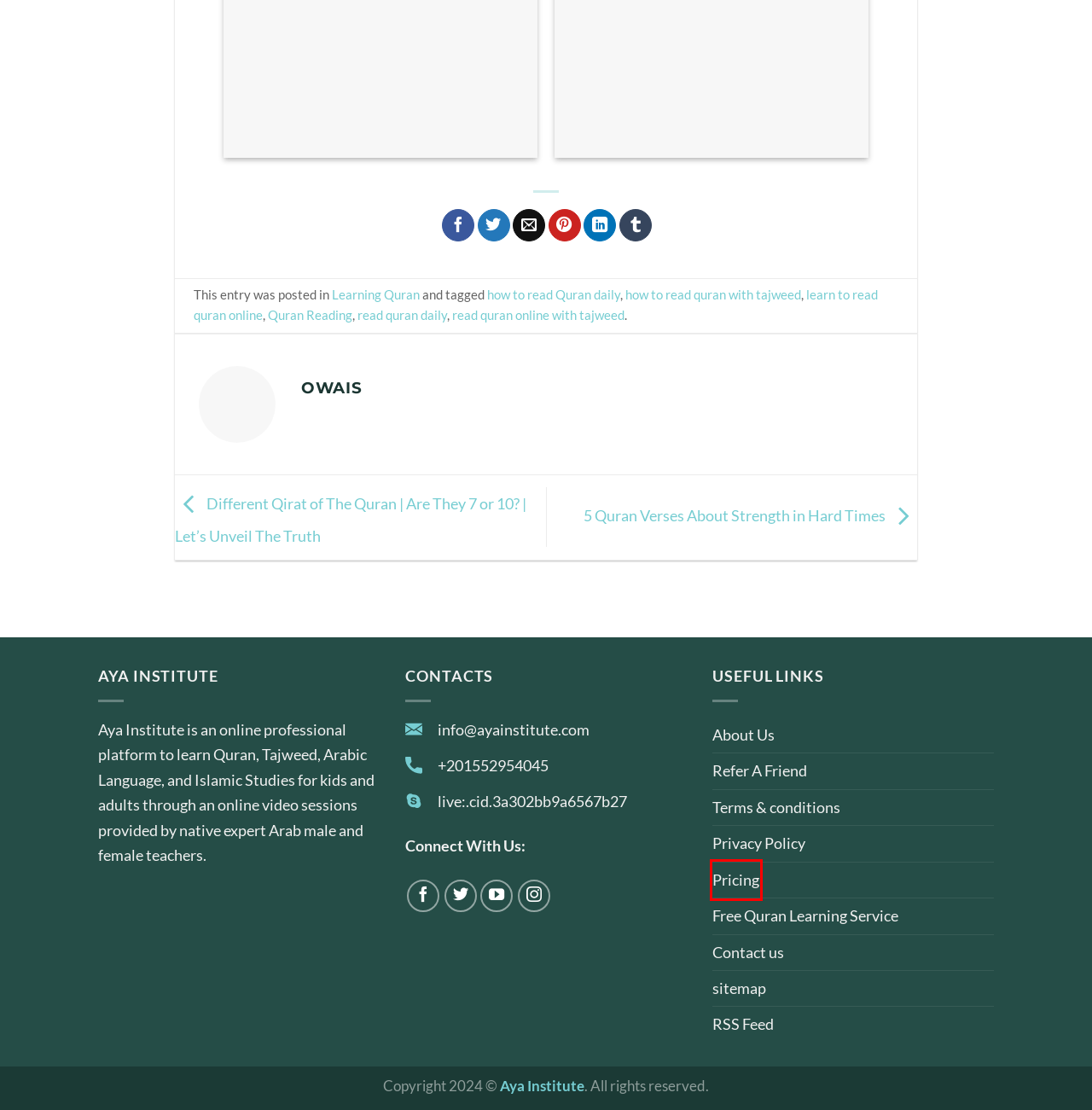You are provided with a screenshot of a webpage containing a red rectangle bounding box. Identify the webpage description that best matches the new webpage after the element in the bounding box is clicked. Here are the potential descriptions:
A. Articles About Quran Reading | Aya Institute
B. Sitemap | Aya Institute
C. 5 Quran Verses About Strength In Hard Times | Aya Institute
D. Articles About Read Quran Daily | Aya Institute
E. Join conversation
F. Quran & Arabic Classes Pricing | Aya Institute
G. Articles About Learn To Read Quran Online | Aya Institute
H. Articles About How To Read Quran With Tajweed | Aya Institute

F